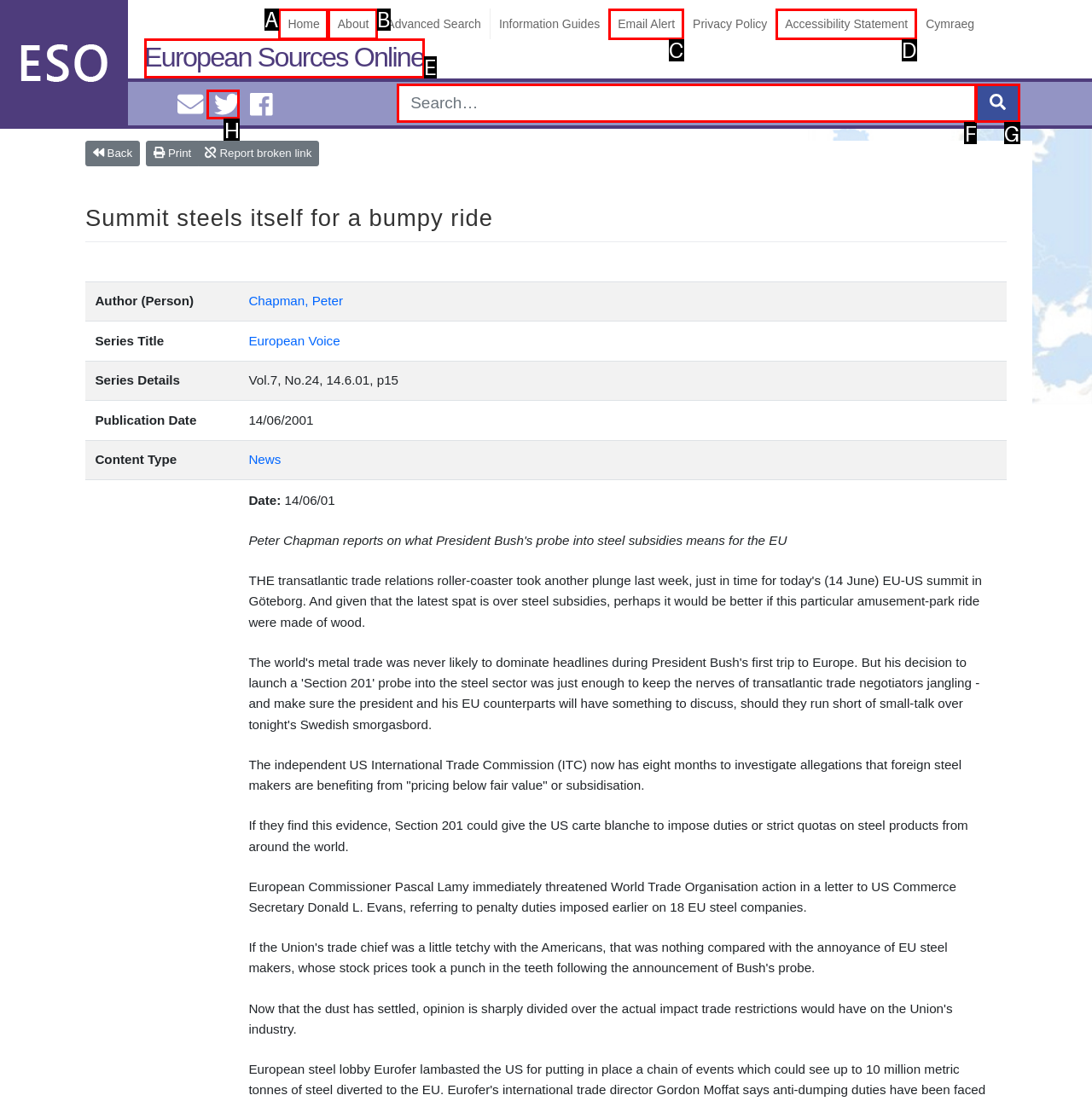Identify the HTML element that matches the description: Cardiff EDC Twitter
Respond with the letter of the correct option.

H